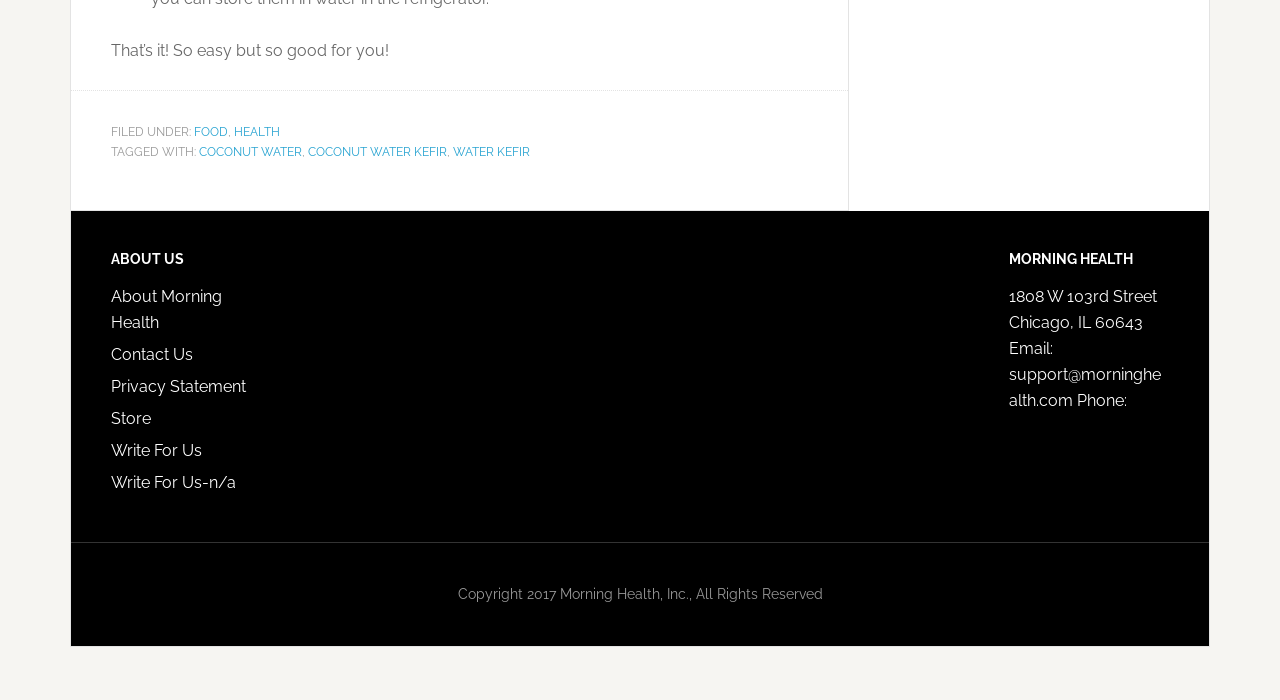Determine the bounding box coordinates of the region to click in order to accomplish the following instruction: "View the clinic's hair care services". Provide the coordinates as four float numbers between 0 and 1, specifically [left, top, right, bottom].

None